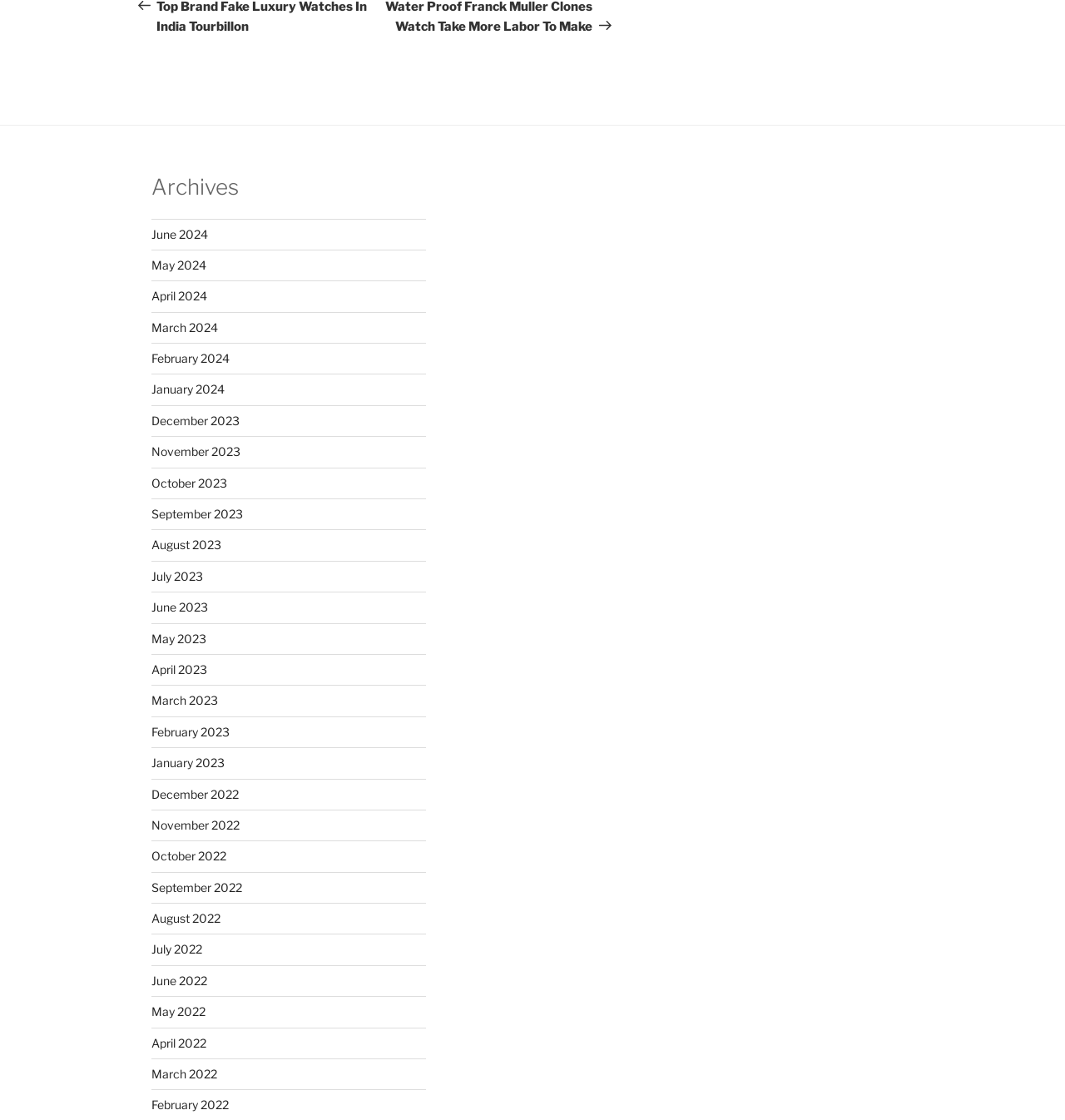Find and specify the bounding box coordinates that correspond to the clickable region for the instruction: "go to May 2023 archives".

[0.142, 0.564, 0.194, 0.576]